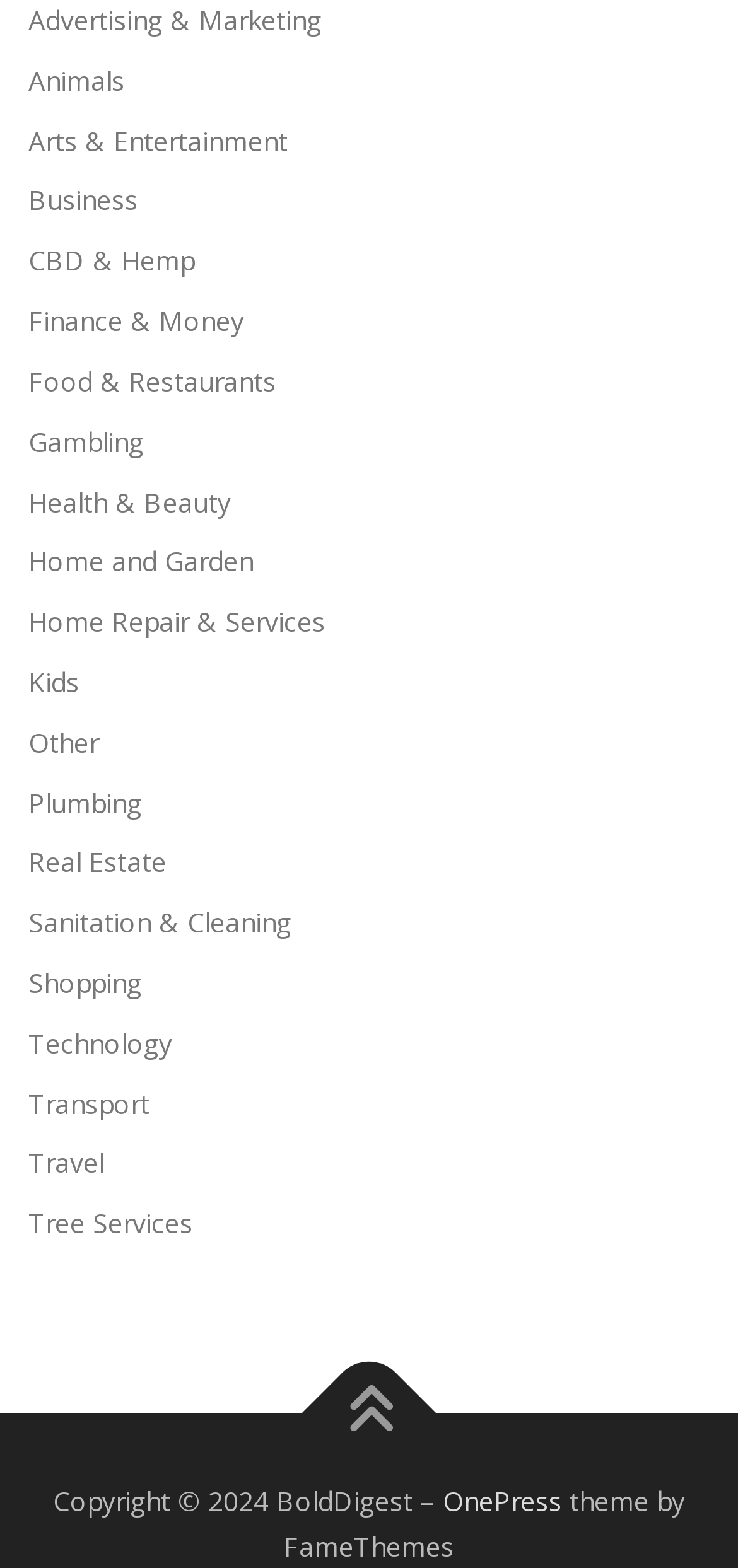Please identify the bounding box coordinates of the element on the webpage that should be clicked to follow this instruction: "Browse Arts & Entertainment". The bounding box coordinates should be given as four float numbers between 0 and 1, formatted as [left, top, right, bottom].

[0.038, 0.078, 0.39, 0.101]